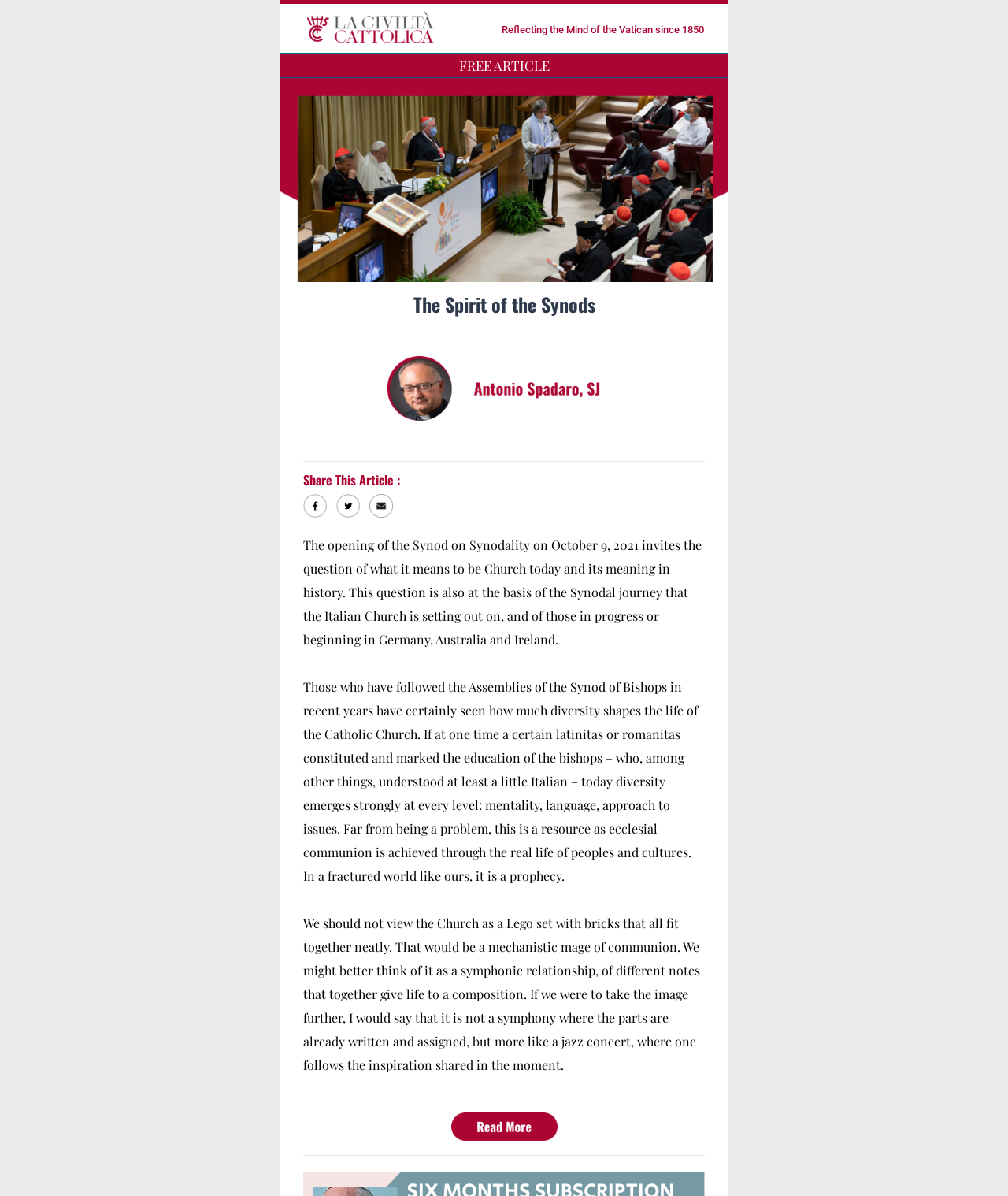Provide the bounding box coordinates for the UI element that is described by this text: "The Spirit of the Synods". The coordinates should be in the form of four float numbers between 0 and 1: [left, top, right, bottom].

[0.41, 0.243, 0.59, 0.266]